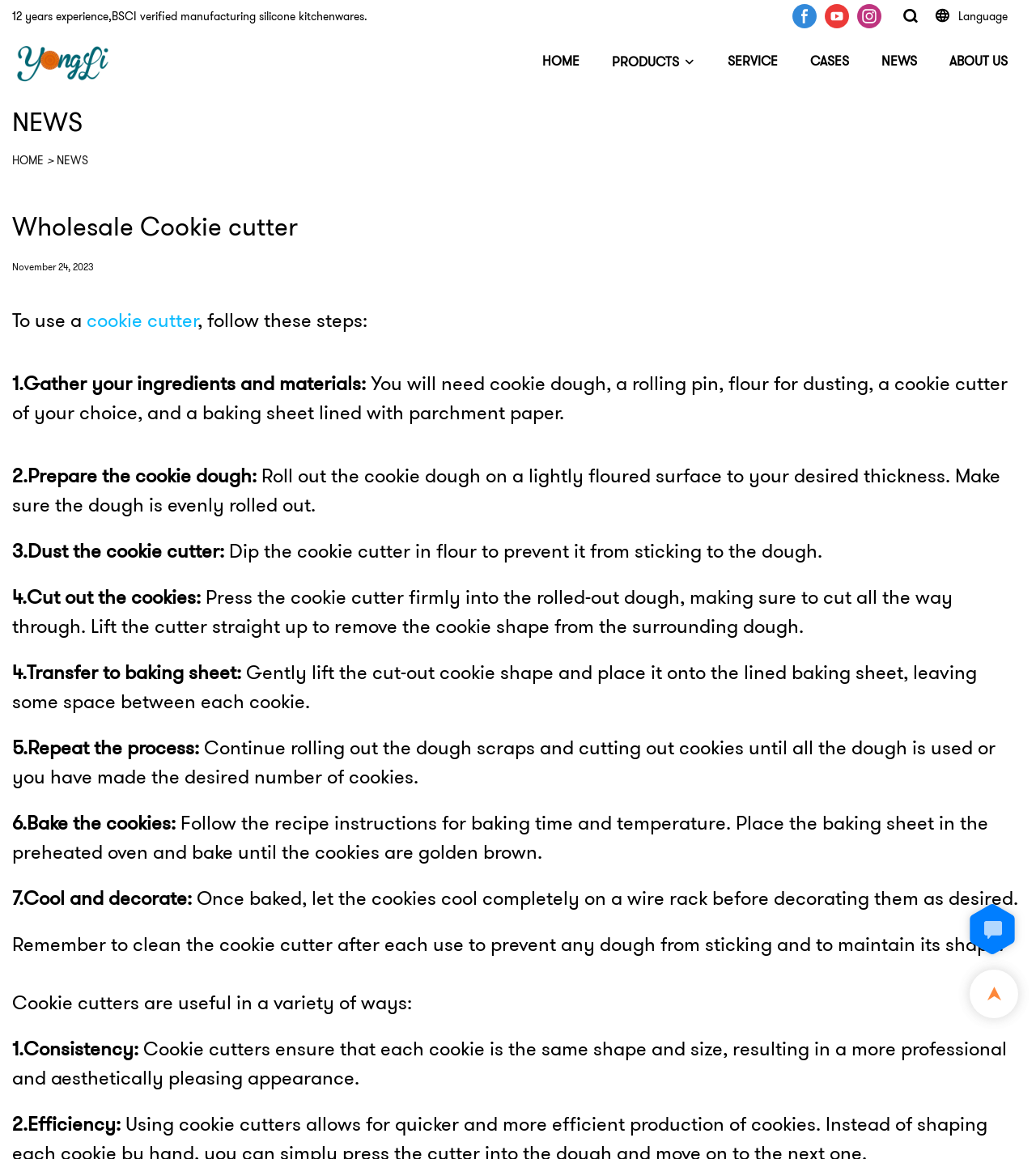Using details from the image, please answer the following question comprehensively:
What is the company's experience in manufacturing silicone kitchenwares?

The company, Yongli, has 12 years of experience in manufacturing silicone kitchenwares, as indicated by the static text '12 years experience,BSCI verified manufacturing silicone kitchenwares.' at the top of the webpage.